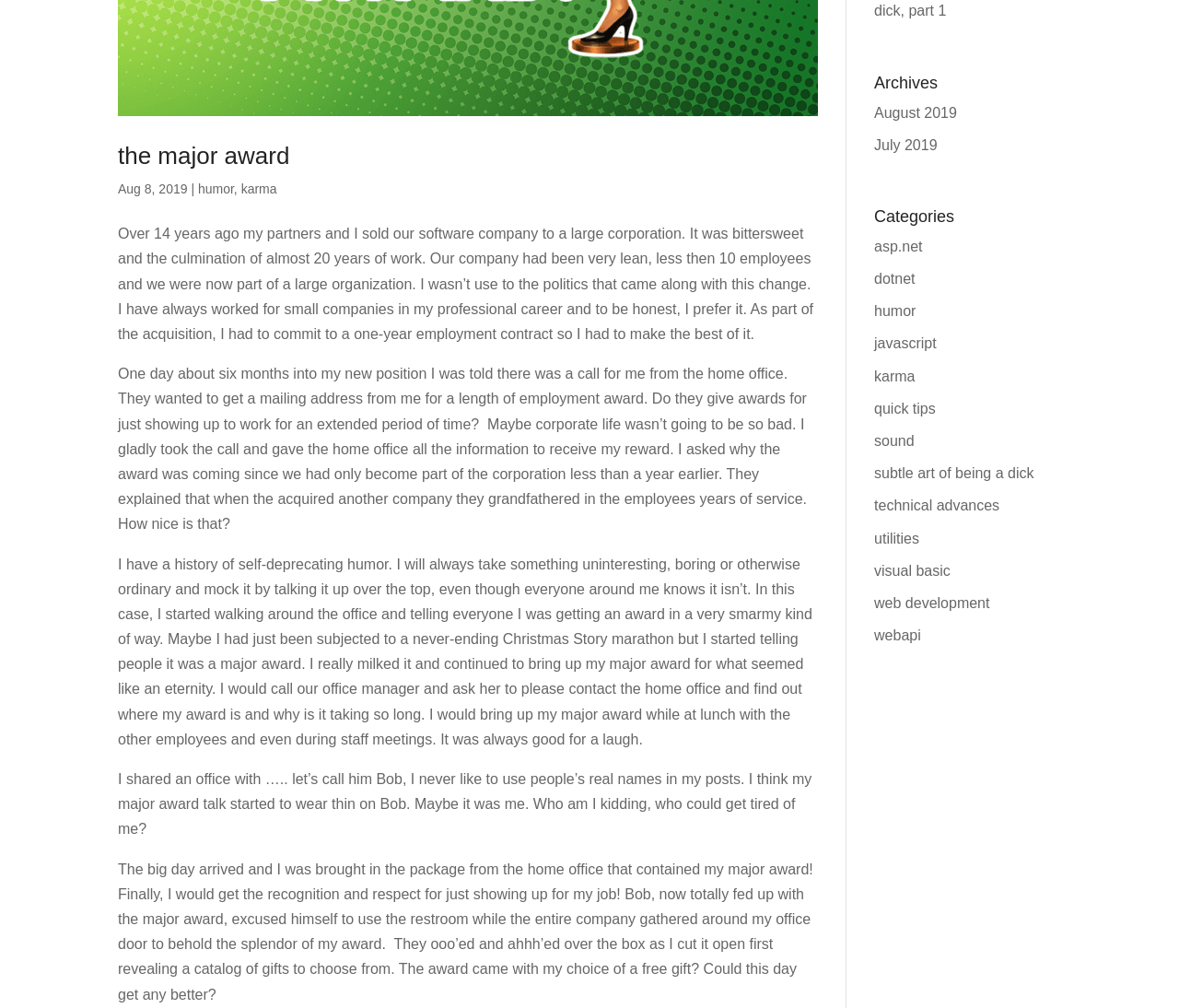Find the bounding box coordinates for the HTML element described in this sentence: "quick tips". Provide the coordinates as four float numbers between 0 and 1, in the format [left, top, right, bottom].

[0.741, 0.397, 0.794, 0.413]